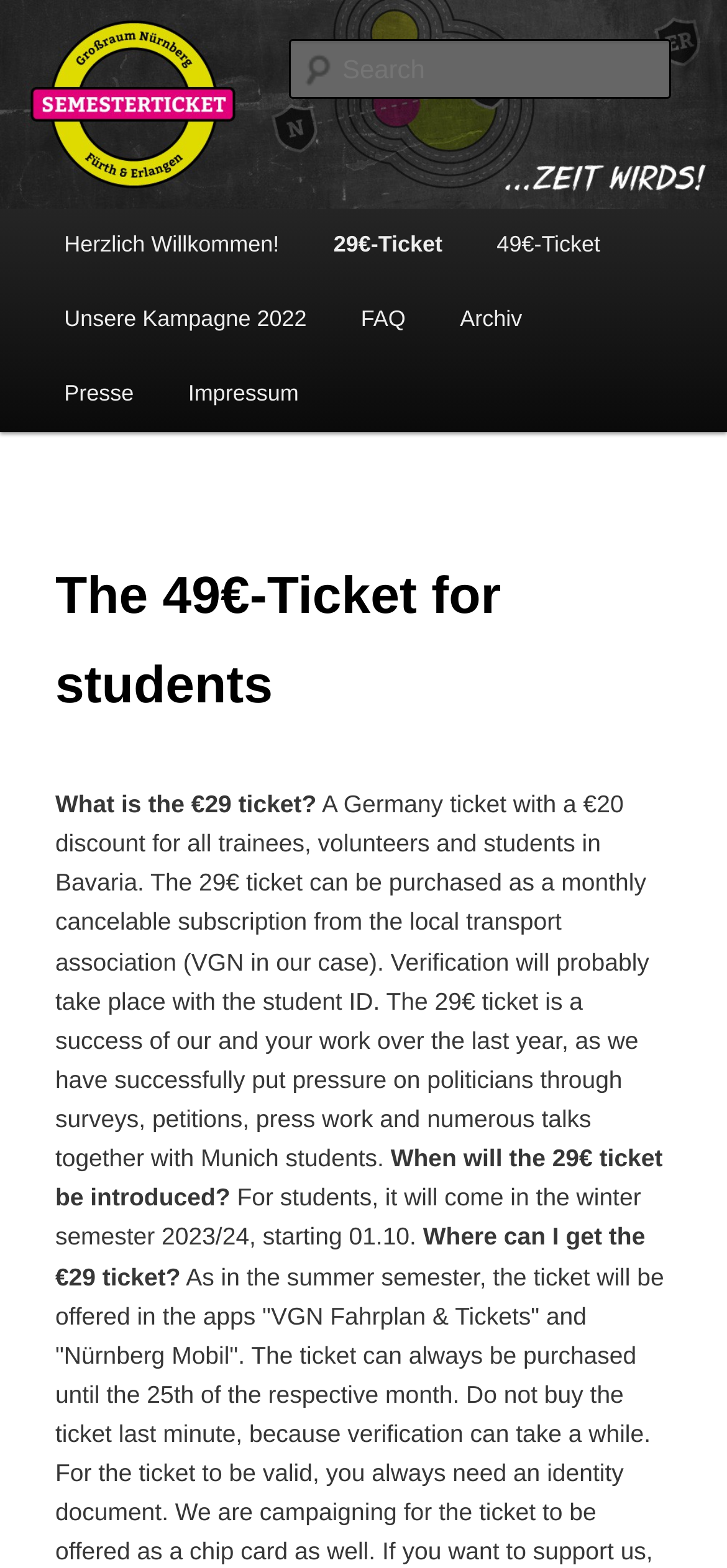Please identify the bounding box coordinates of the clickable area that will allow you to execute the instruction: "Search for something".

[0.396, 0.025, 0.924, 0.063]